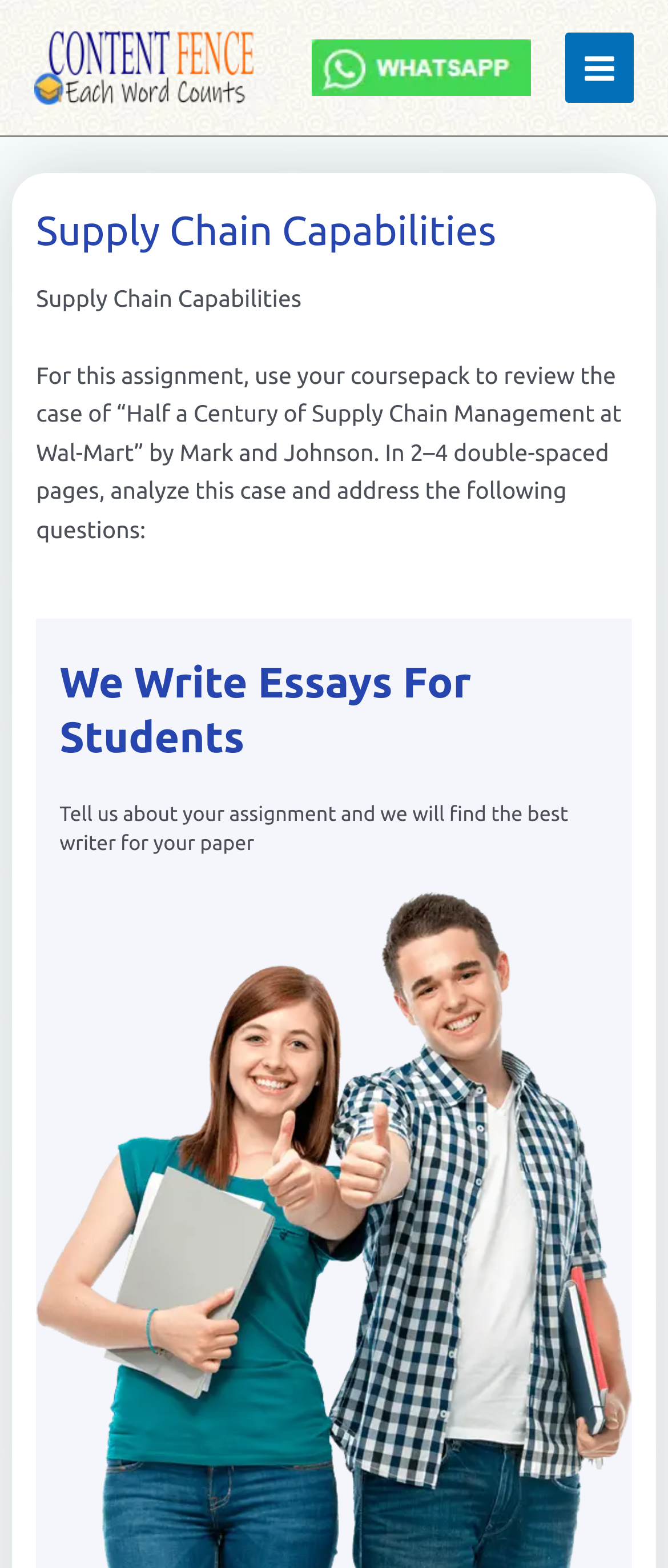Observe the image and answer the following question in detail: What is the name of the case study mentioned in the assignment?

The name of the case study can be determined by reading the static text element that says 'For this assignment, use your coursepack to review the case of “Half a Century of Supply Chain Management at Wal-Mart” by Mark and Johnson.' This text indicates that the case study is titled 'Half a Century of Supply Chain Management at Wal-Mart'.